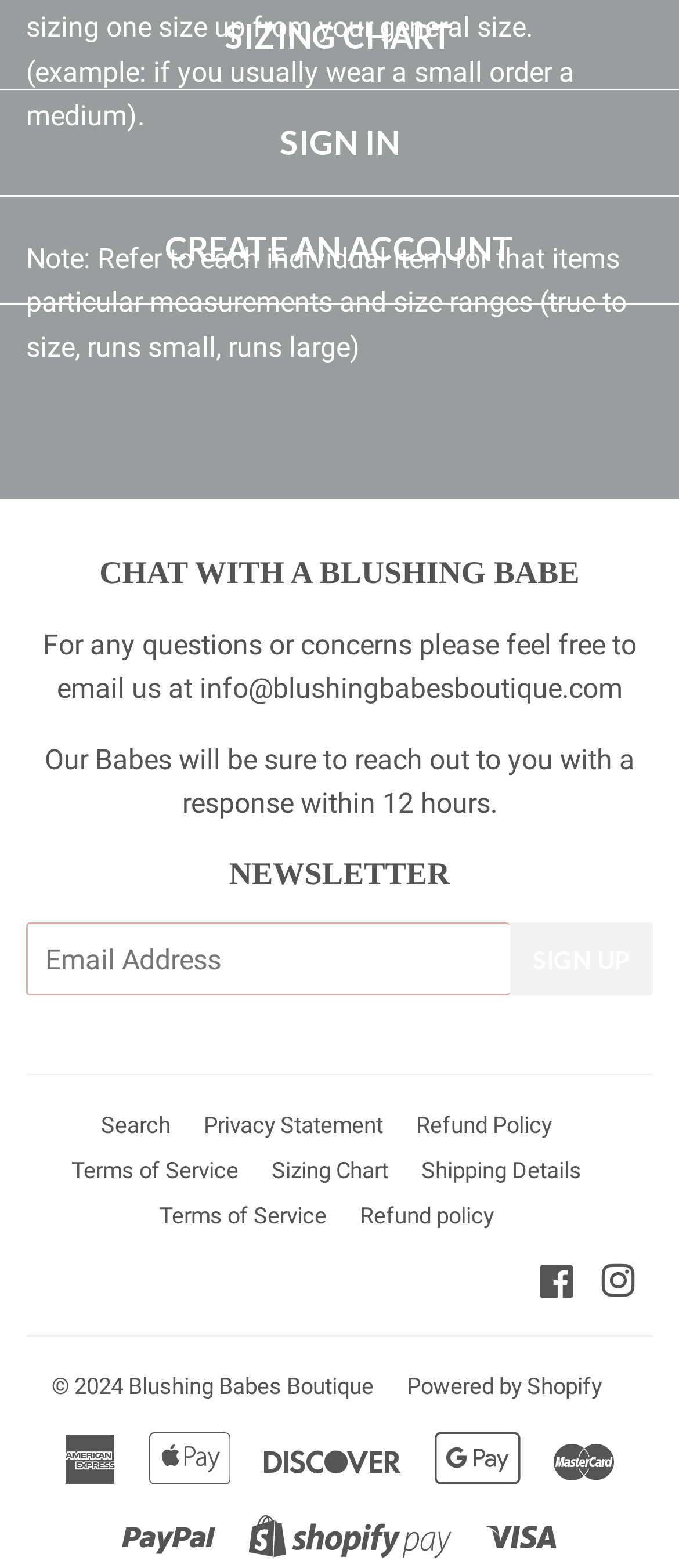Specify the bounding box coordinates of the area that needs to be clicked to achieve the following instruction: "Sign up for the newsletter".

[0.751, 0.589, 0.962, 0.635]